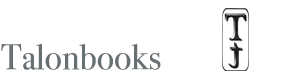Give a short answer using one word or phrase for the question:
What type of works does Talonbooks publish?

Literary works